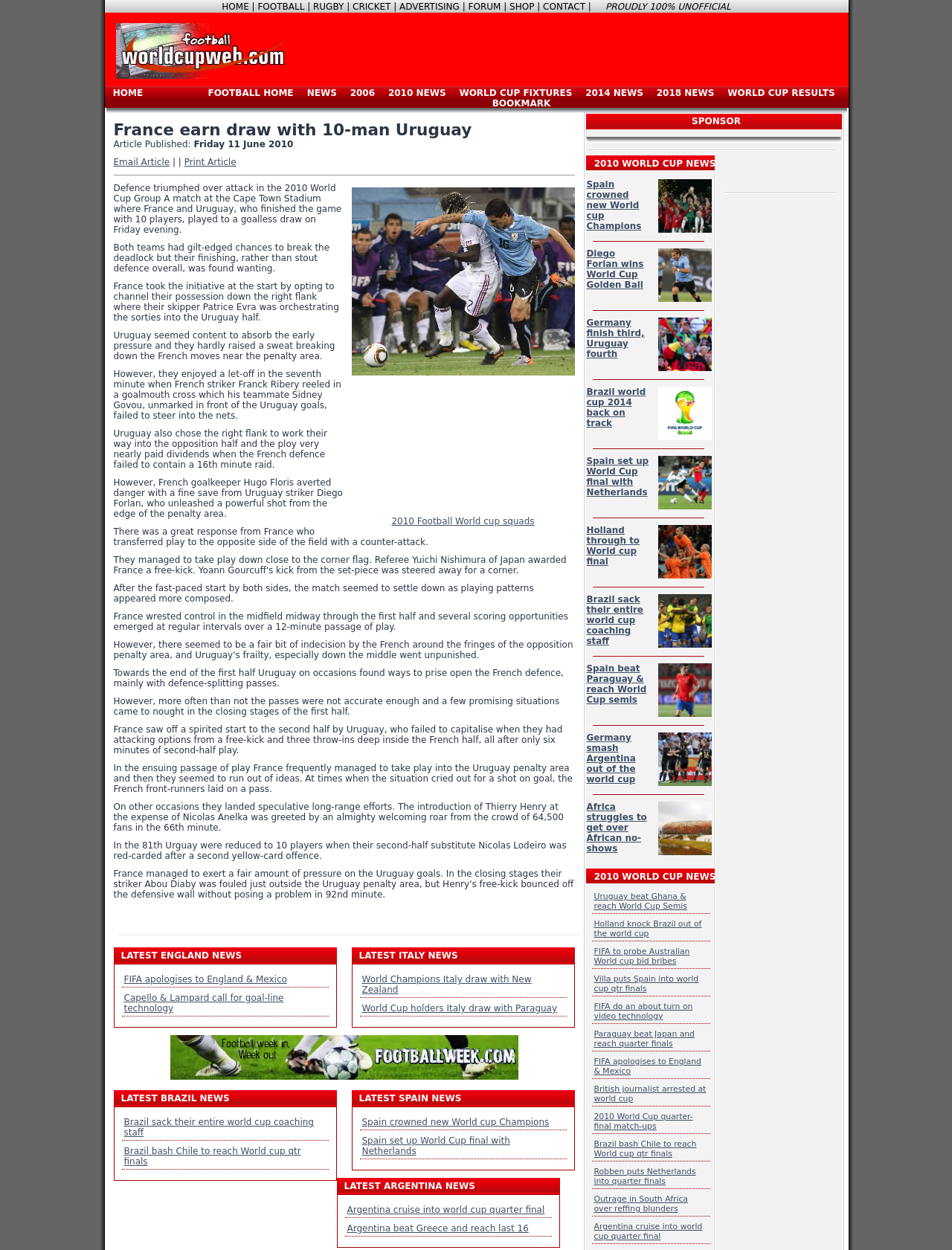Determine the bounding box coordinates for the region that must be clicked to execute the following instruction: "Click on the '2010 Football World cup squads' link".

[0.411, 0.413, 0.561, 0.421]